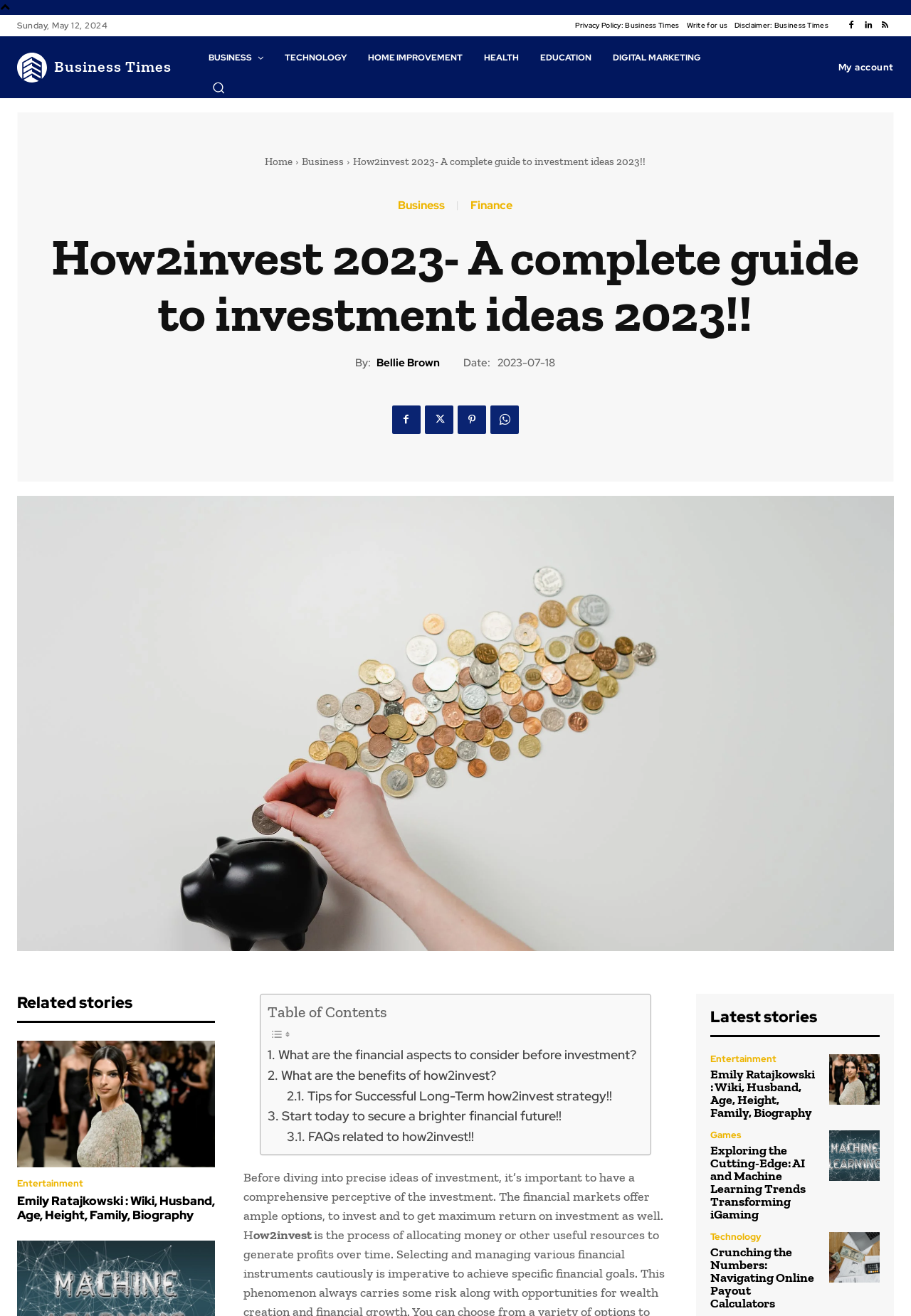Identify and provide the bounding box for the element described by: "Write for us".

[0.754, 0.011, 0.799, 0.028]